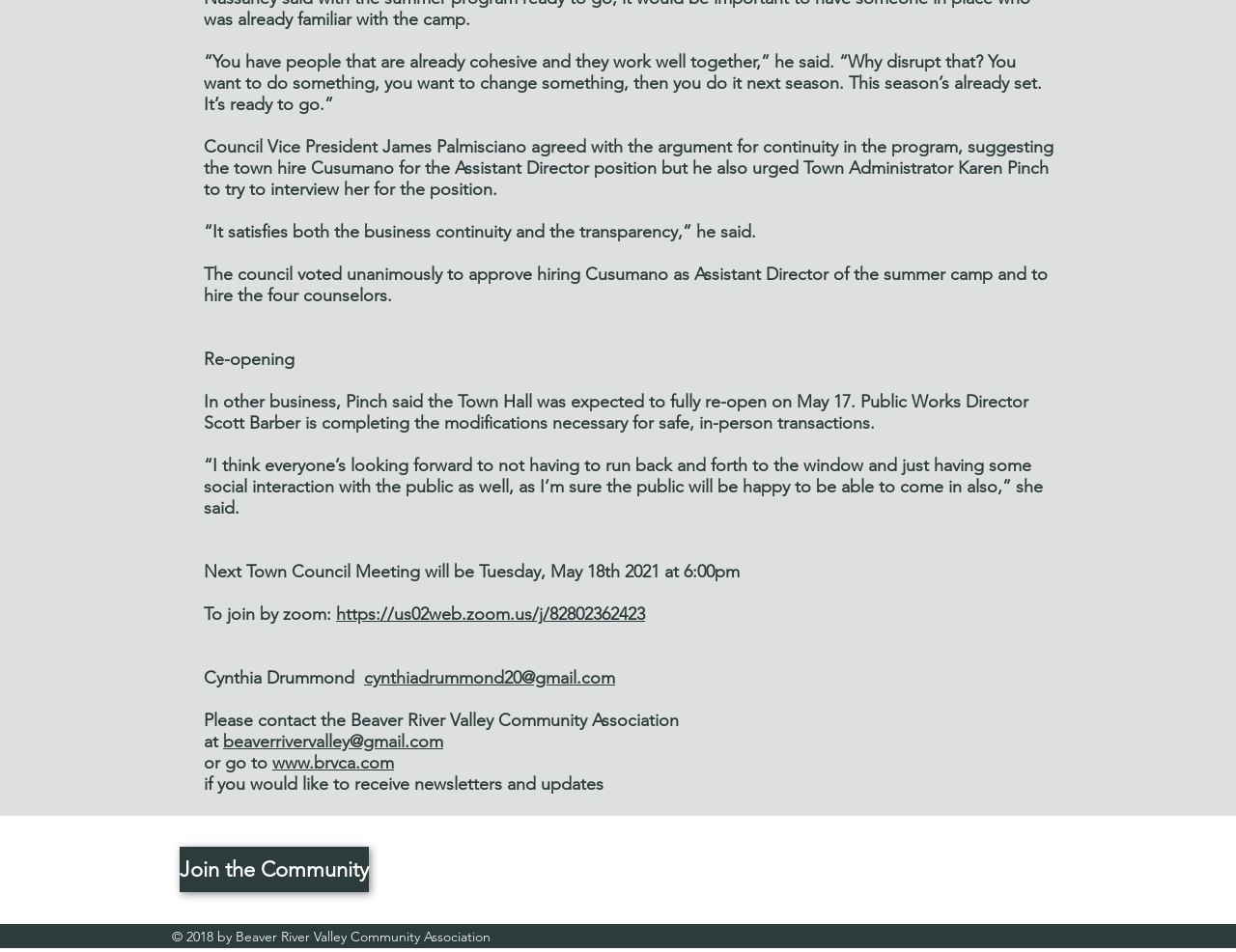Please provide a detailed answer to the question below by examining the image:
When is the next Town Council Meeting?

The text states that the Next Town Council Meeting will be Tuesday, May 18th 2021 at 6:00pm.